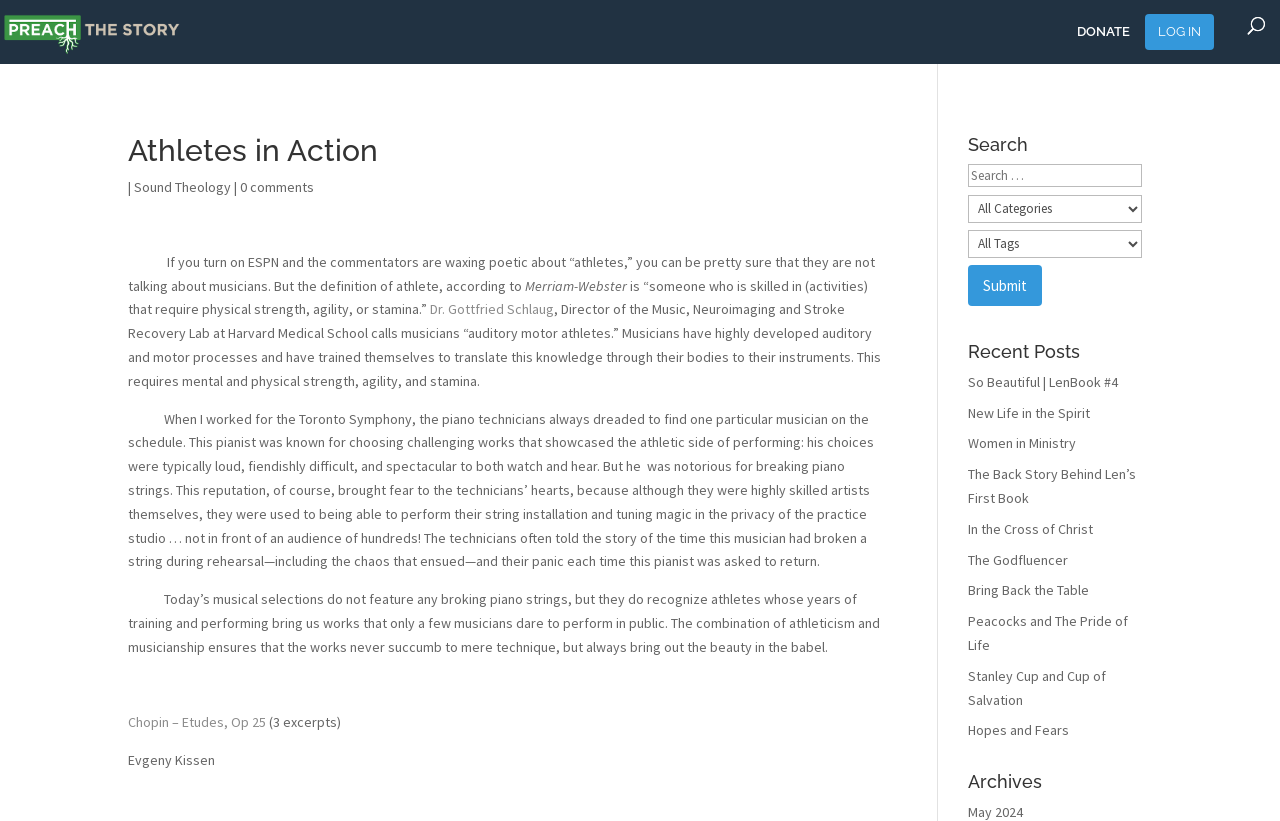Could you indicate the bounding box coordinates of the region to click in order to complete this instruction: "Search for something".

[0.756, 0.2, 0.892, 0.228]